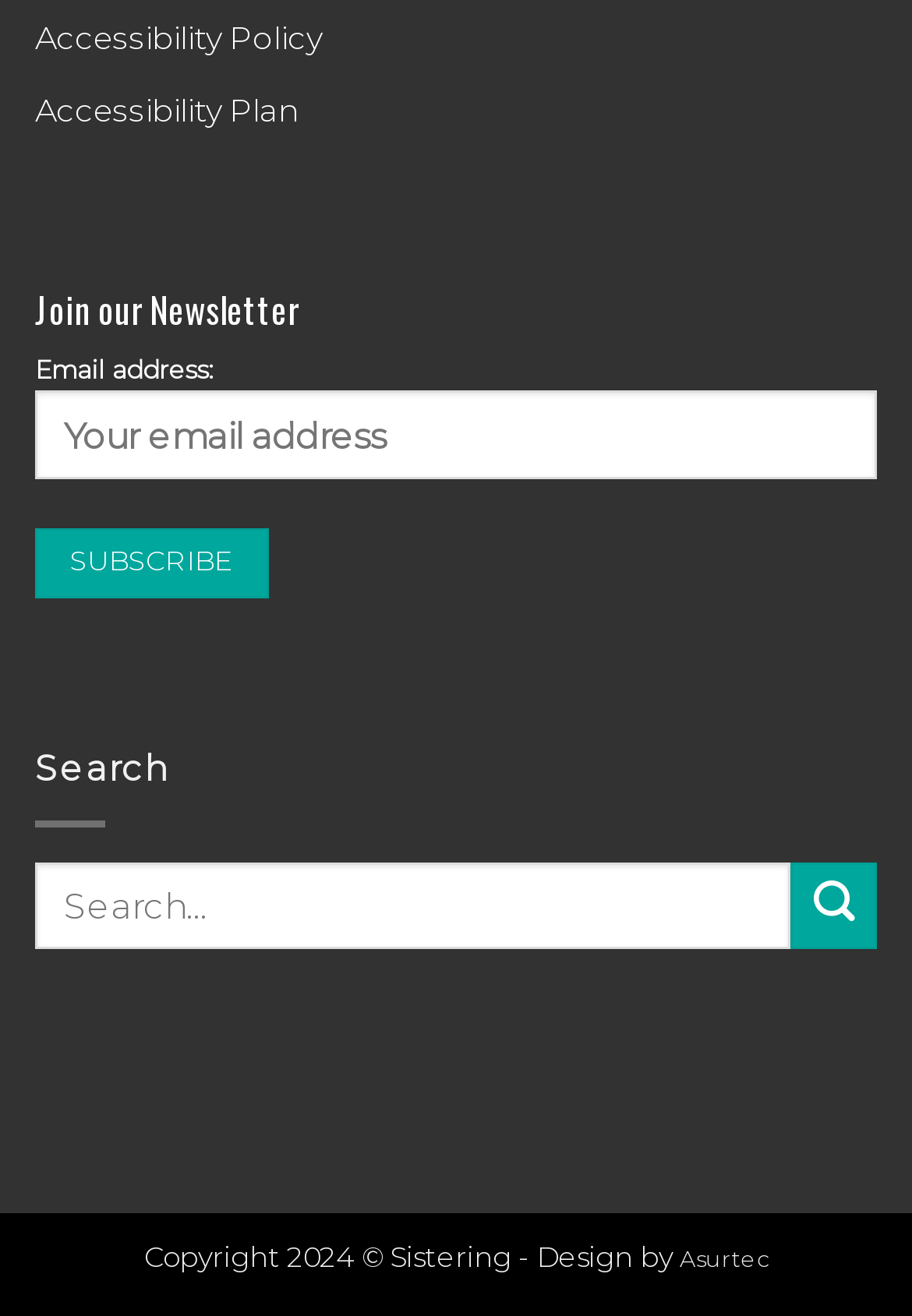How many links are present in the footer?
Provide a well-explained and detailed answer to the question.

The footer section contains two links, one labeled as 'Accessibility Policy' and another labeled as 'Accessibility Plan', and also a link to 'Asurtec' which is likely a design credit.